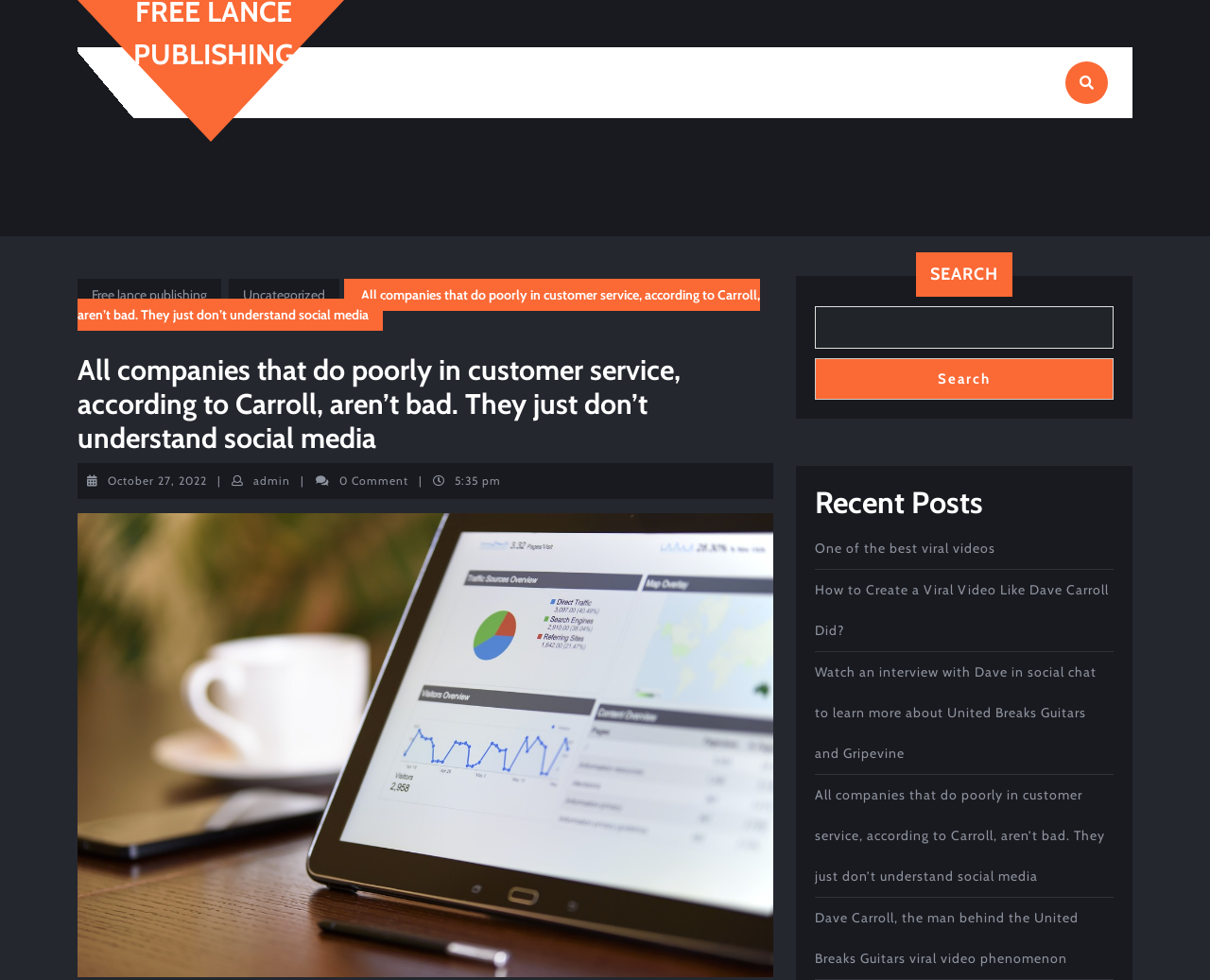Identify the coordinates of the bounding box for the element that must be clicked to accomplish the instruction: "Visit the page of 'Free lance publishing'".

[0.064, 0.284, 0.183, 0.317]